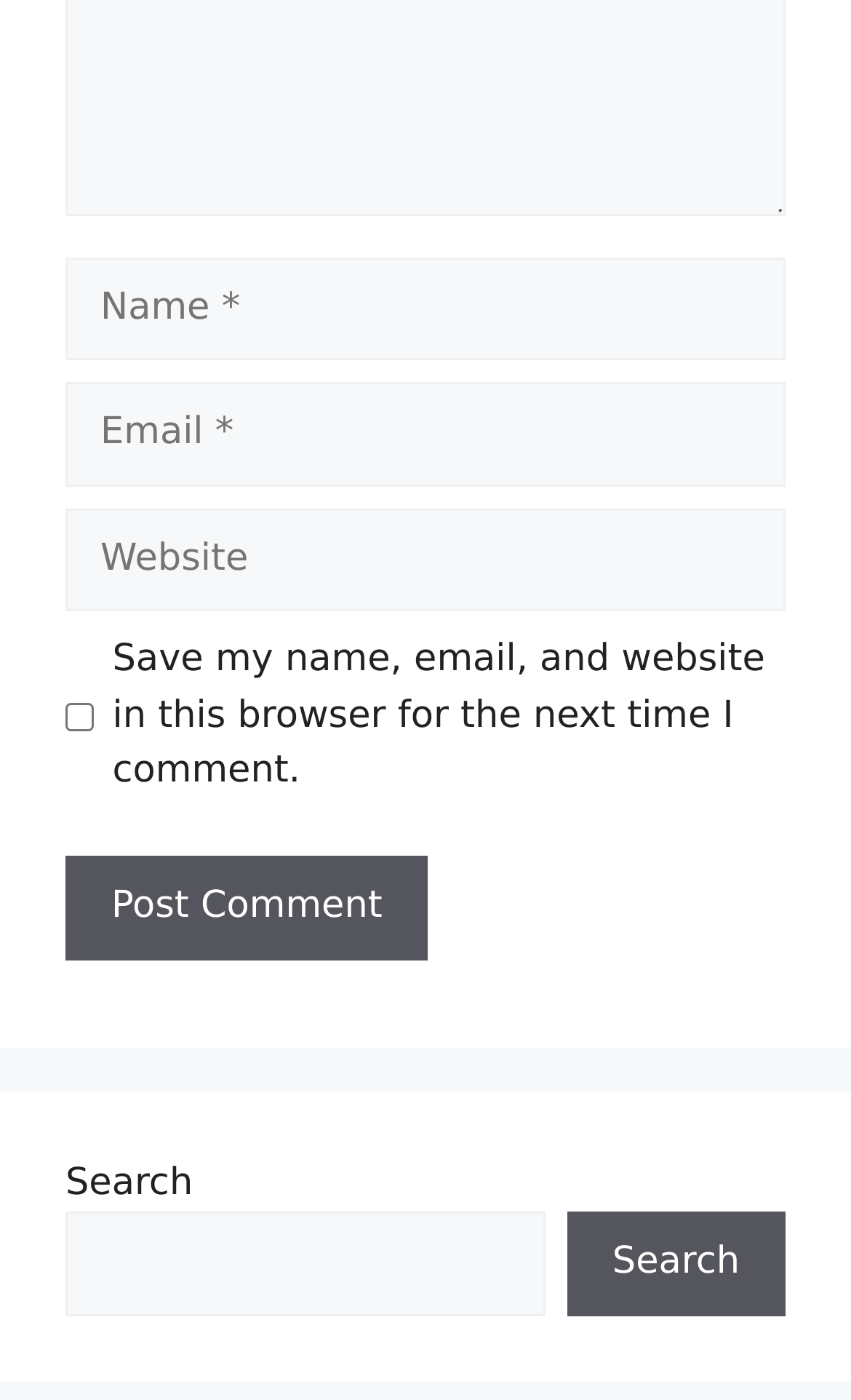Please answer the following question using a single word or phrase: 
Is the 'Save my name...' checkbox checked?

No